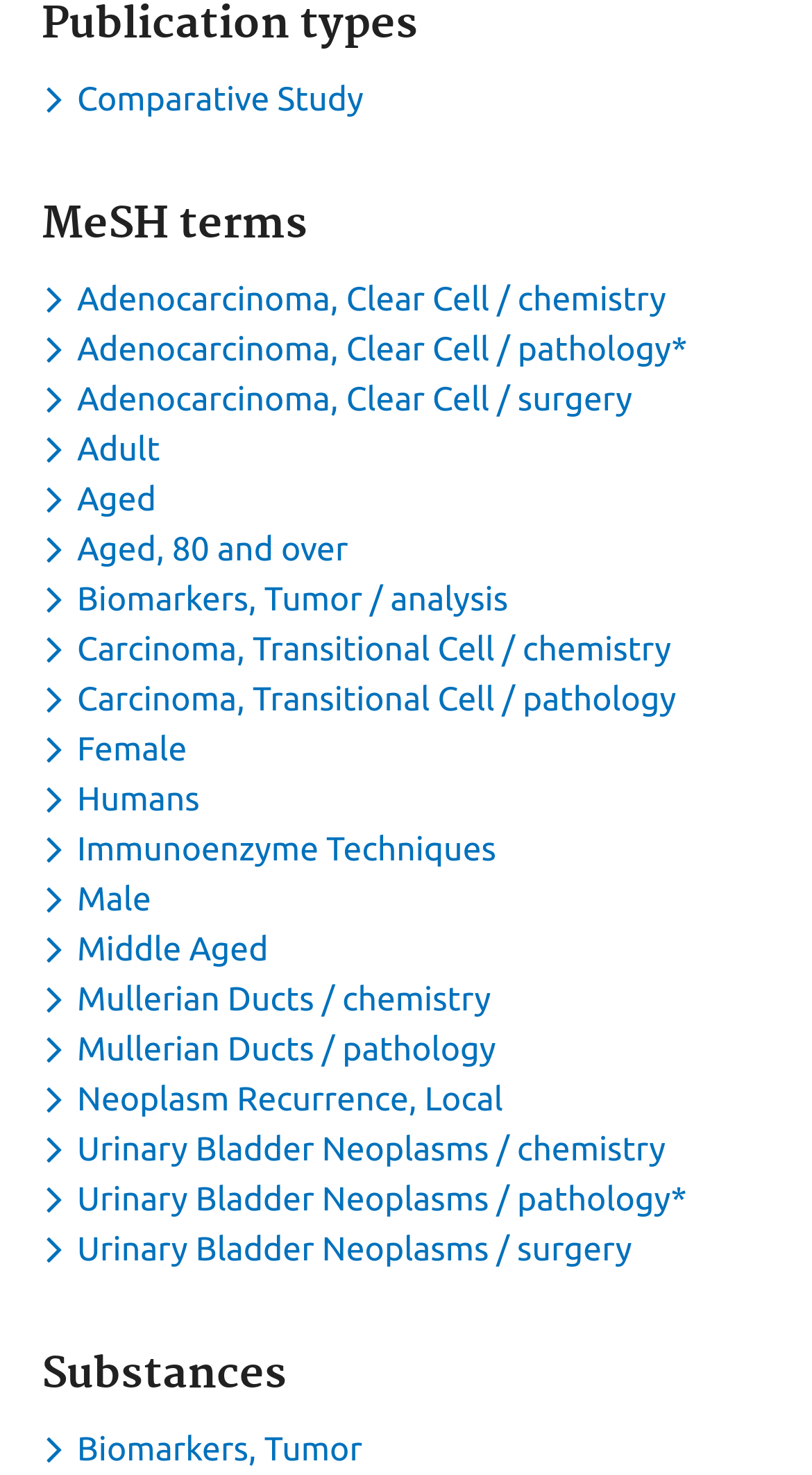What is the last MeSH term listed?
Based on the visual details in the image, please answer the question thoroughly.

I looked at the last button with the label 'Toggle dropdown menu for keyword' and found that it corresponds to the MeSH term 'Urinary Bladder Neoplasms / surgery'.